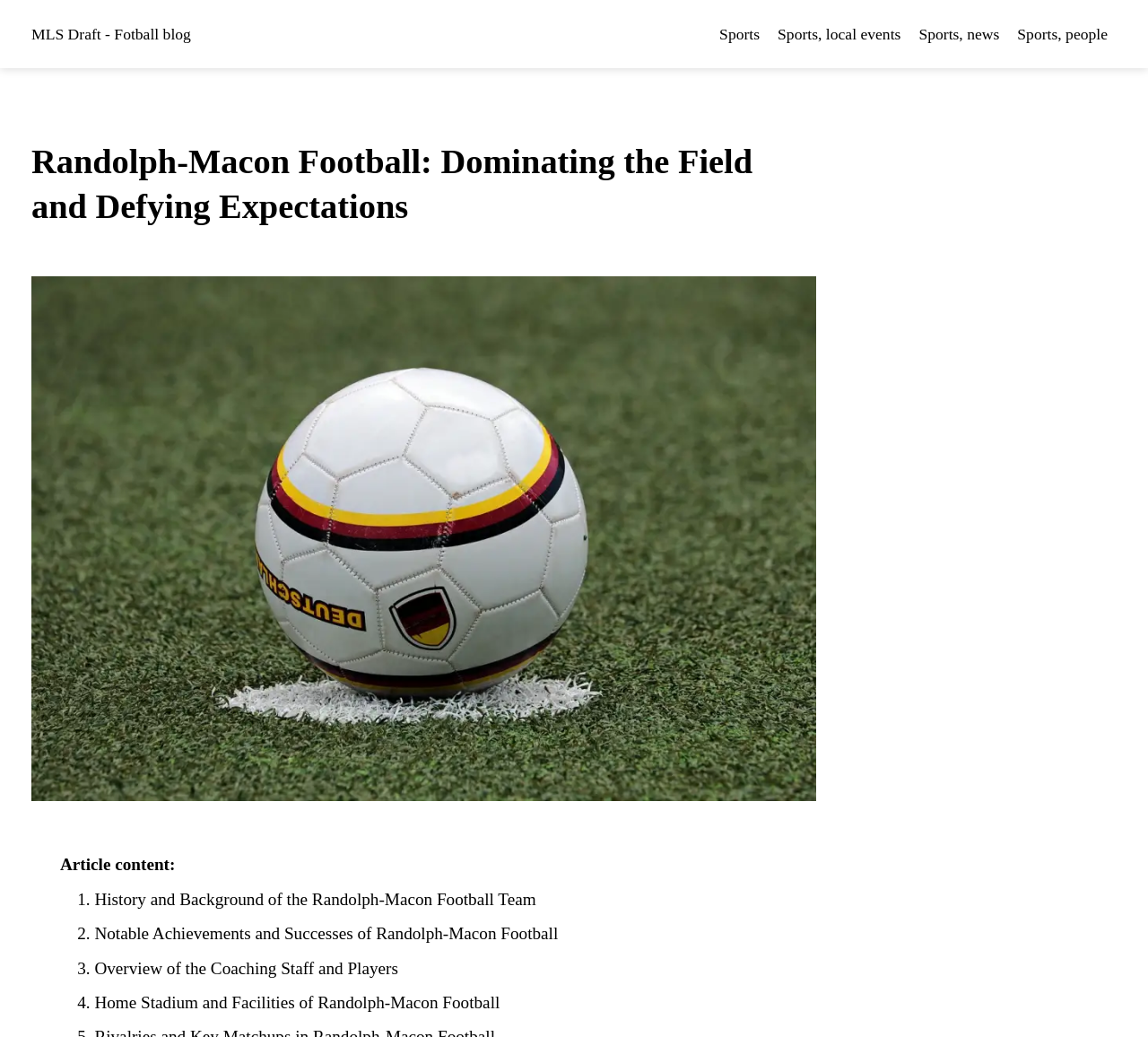Please locate the bounding box coordinates of the element that needs to be clicked to achieve the following instruction: "Search for something". The coordinates should be four float numbers between 0 and 1, i.e., [left, top, right, bottom].

None